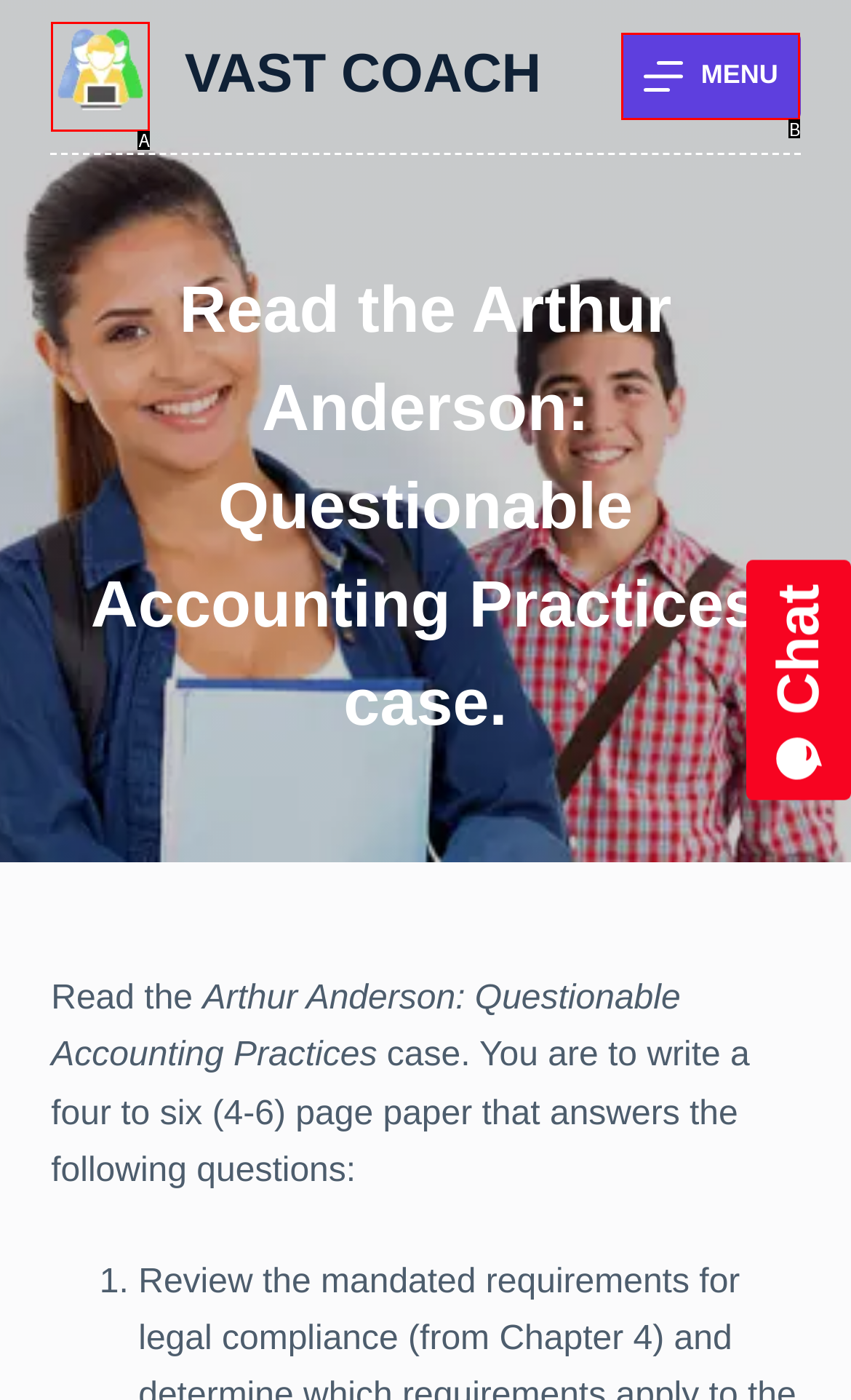Based on the given description: parent_node: VAST COACH, determine which HTML element is the best match. Respond with the letter of the chosen option.

A